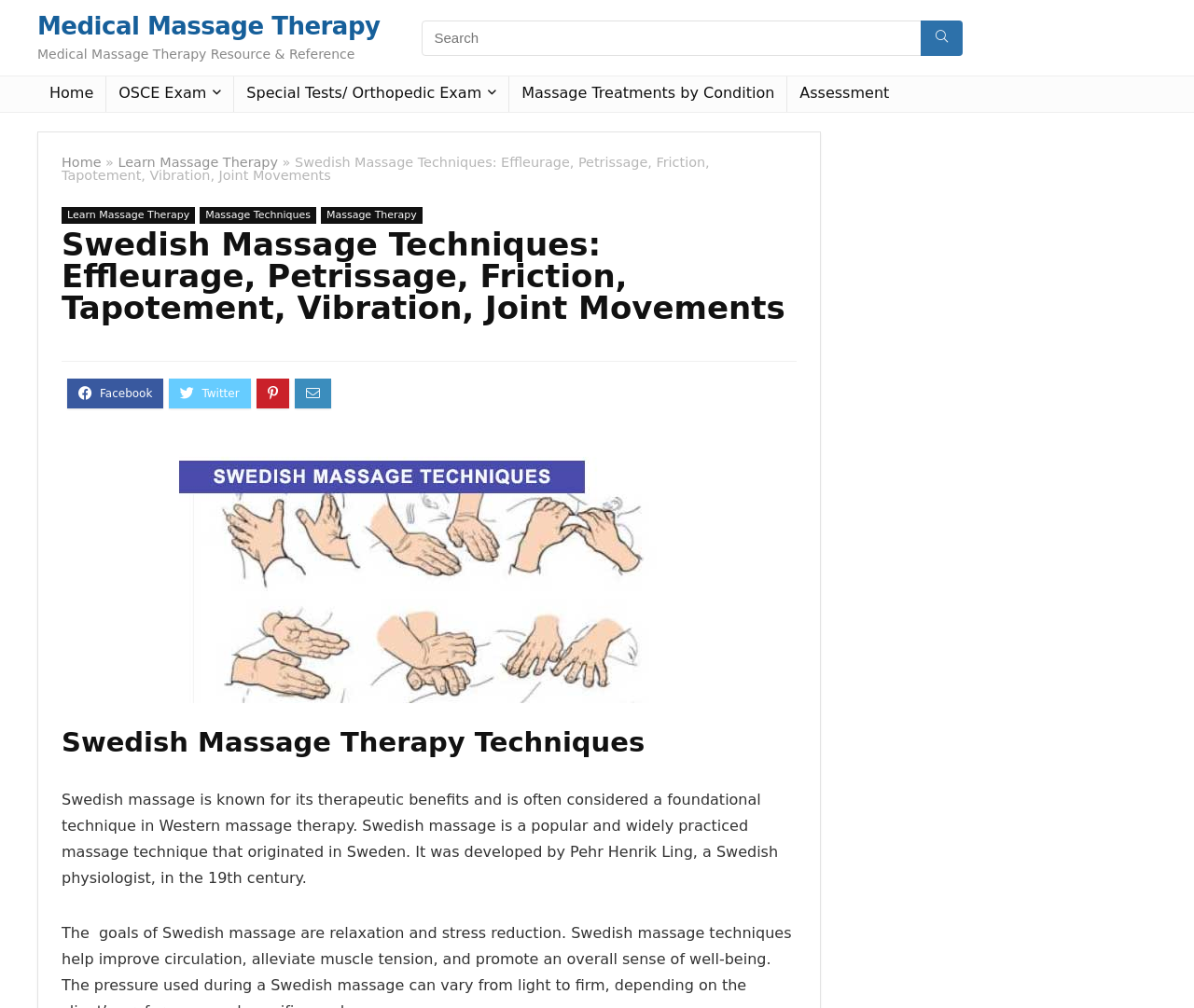How many links are there in the top navigation menu?
Use the image to give a comprehensive and detailed response to the question.

The top navigation menu has links to 'Home', 'OSCE Exam', 'Special Tests/ Orthopedic Exam', 'Massage Treatments by Condition', and 'Assessment', which totals to 5 links.